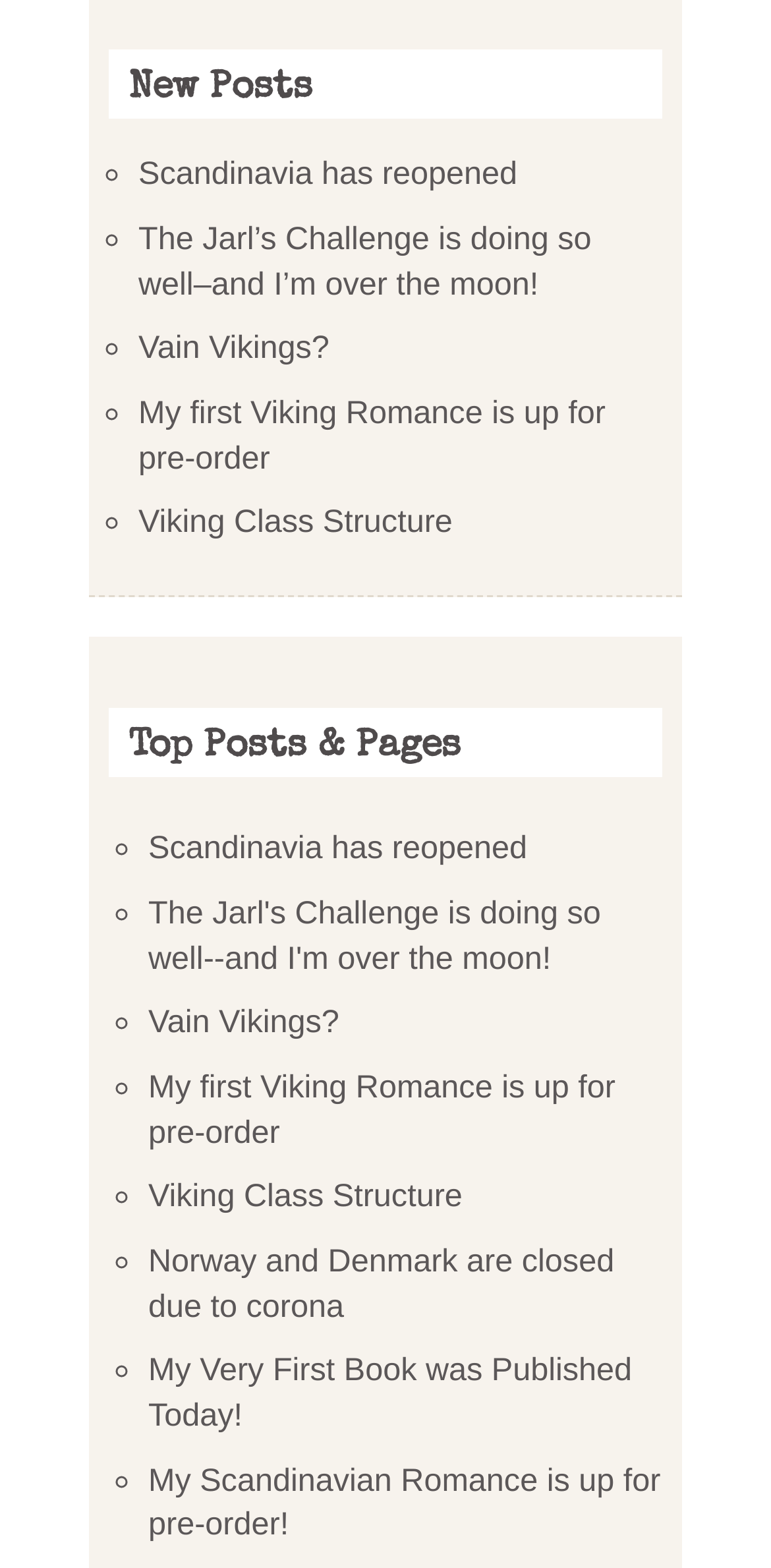Using the description "Vain Vikings?", locate and provide the bounding box of the UI element.

[0.179, 0.211, 0.427, 0.234]